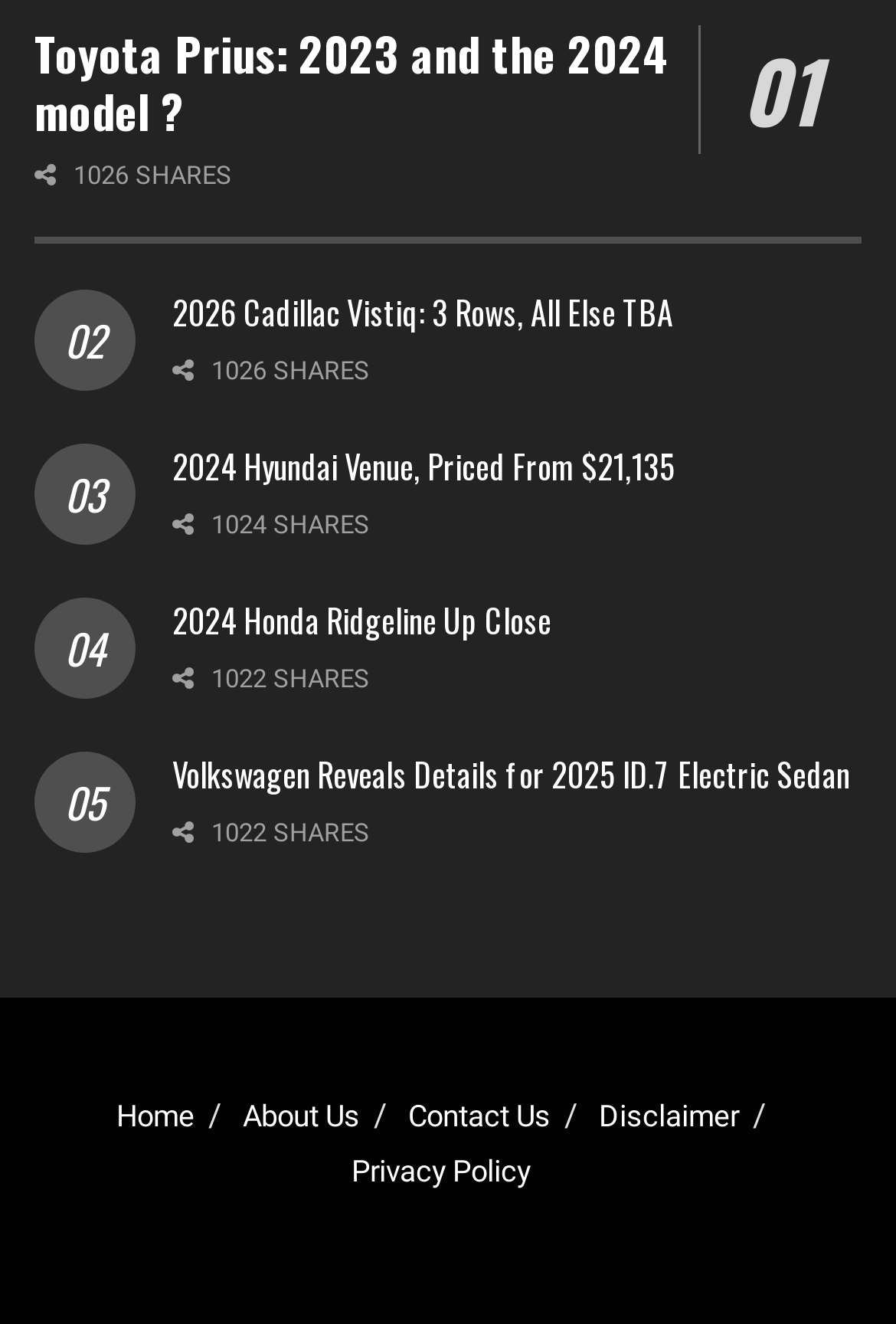Please provide a brief answer to the question using only one word or phrase: 
How many navigation links are at the bottom of the page?

5